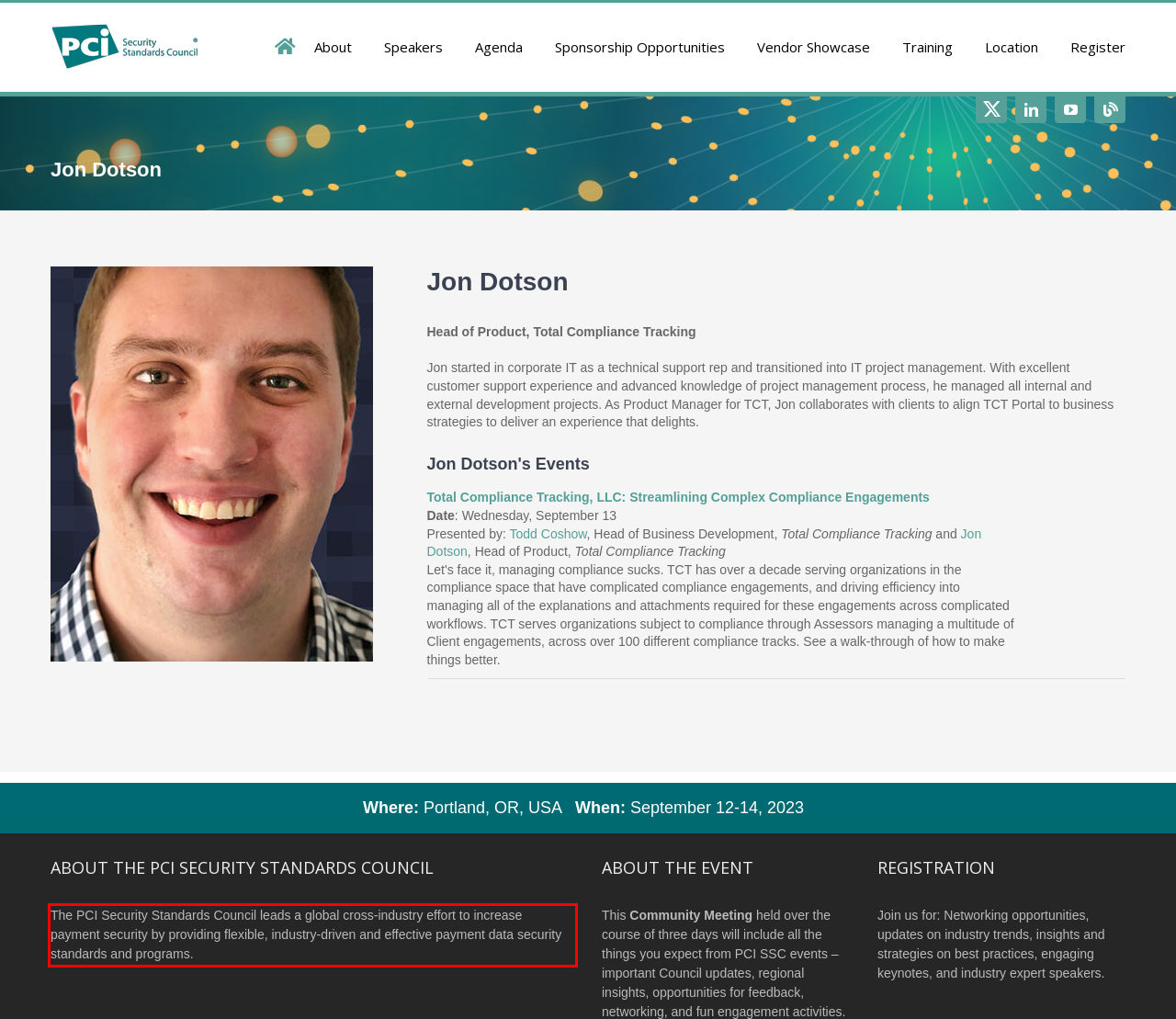Given a screenshot of a webpage, locate the red bounding box and extract the text it encloses.

The PCI Security Standards Council leads a global cross-industry effort to increase payment security by providing flexible, industry-driven and effective payment data security standards and programs.